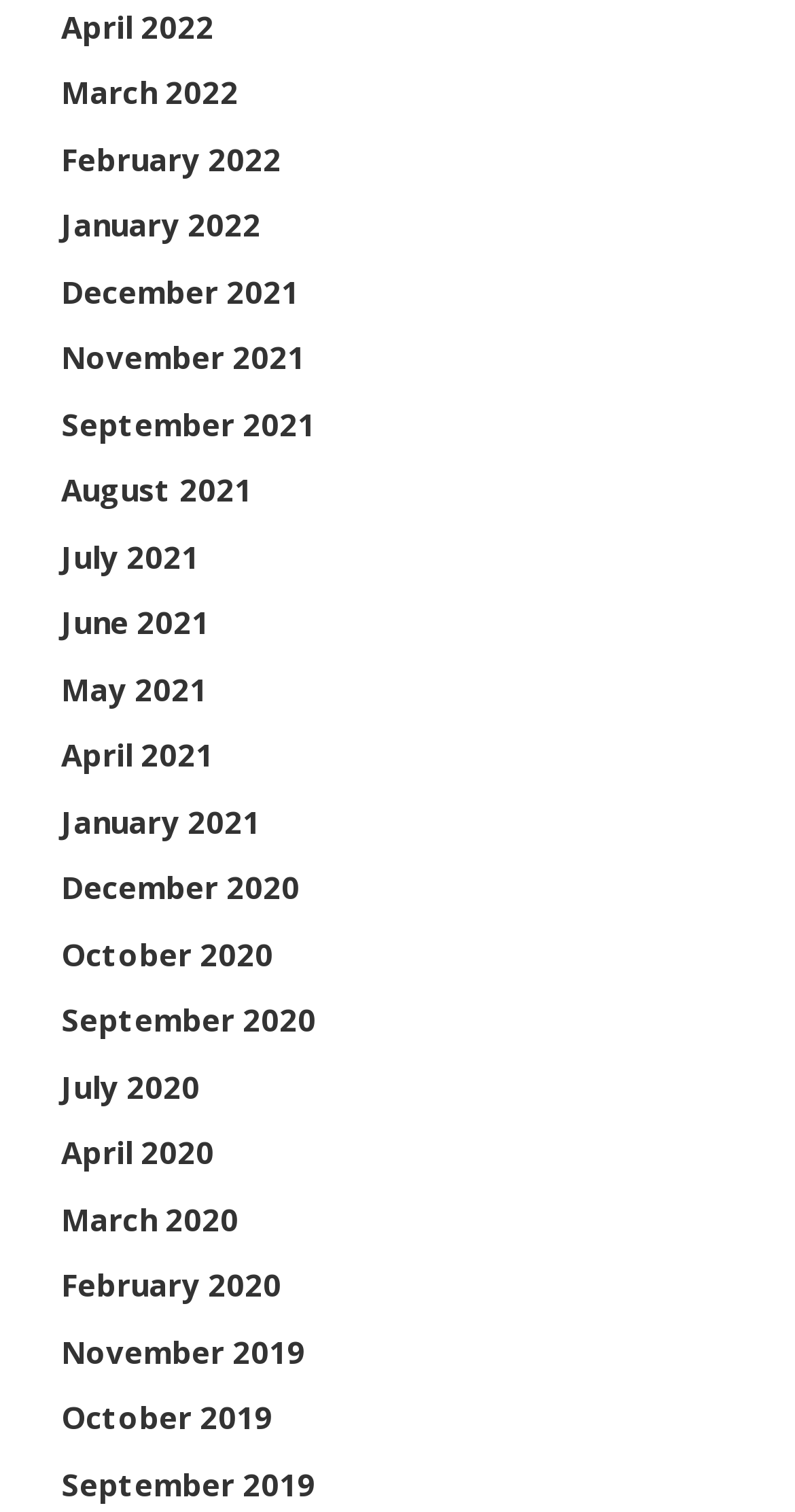Based on the visual content of the image, answer the question thoroughly: What is the most recent month listed?

By examining the list of links, I found that the topmost link is 'April 2022', which suggests that it is the most recent month listed.